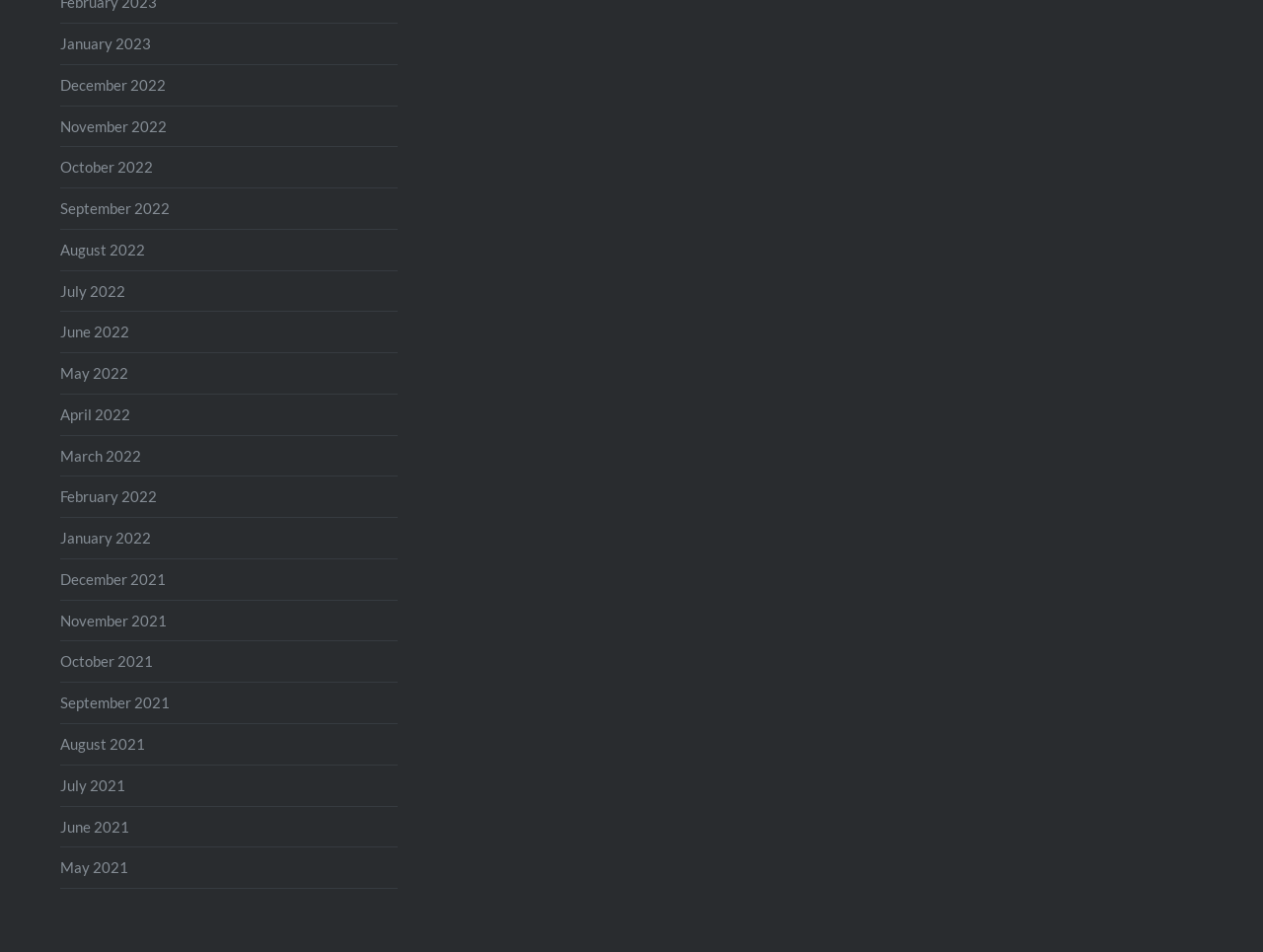Please identify the bounding box coordinates of the clickable area that will fulfill the following instruction: "go to December 2022". The coordinates should be in the format of four float numbers between 0 and 1, i.e., [left, top, right, bottom].

[0.047, 0.08, 0.131, 0.098]